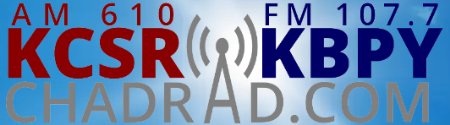What is represented by the graphic symbol?
Please look at the screenshot and answer in one word or a short phrase.

Radio waves